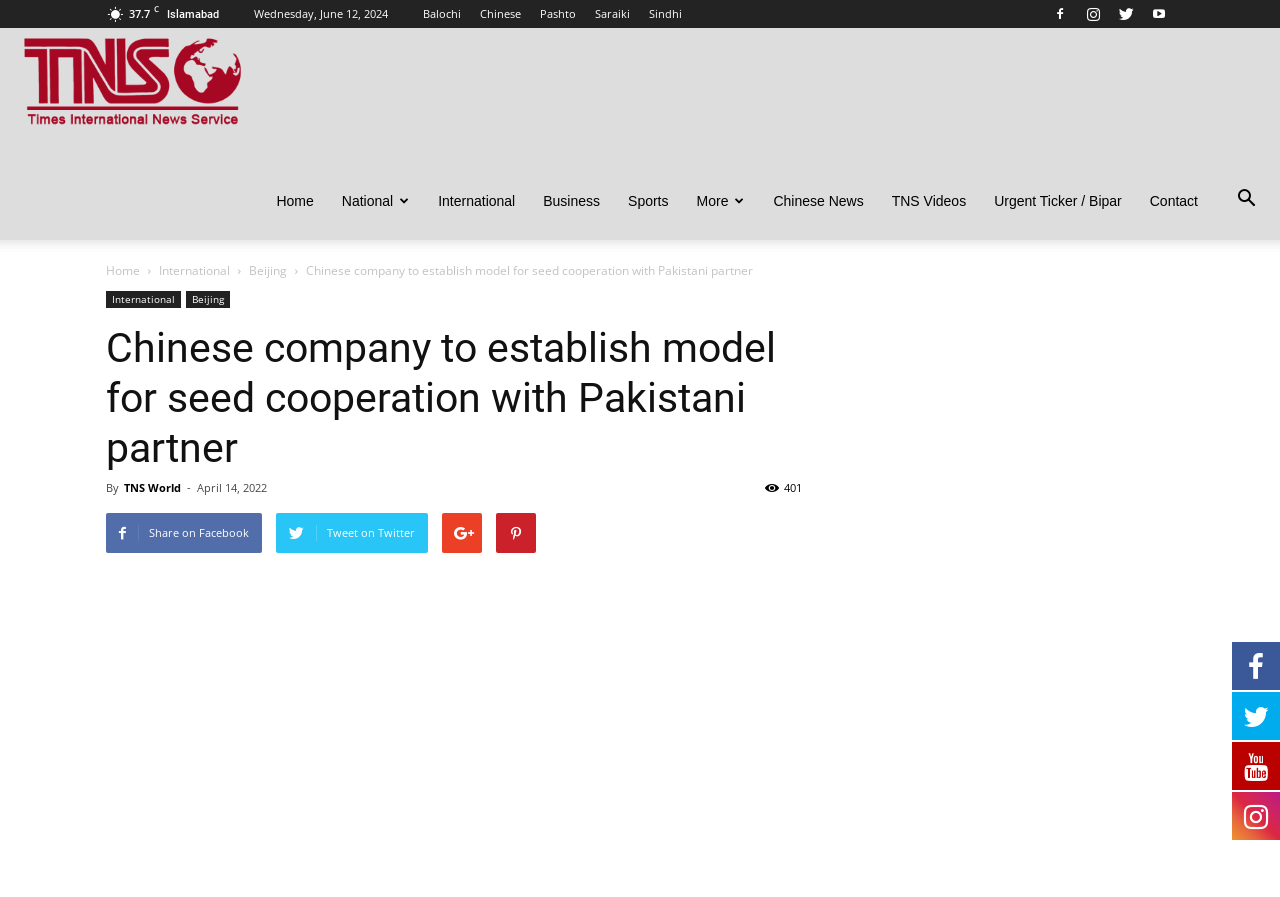Give a detailed account of the webpage's layout and content.

This webpage appears to be a news article from TNS World, with the title "Chinese company to establish model for seed cooperation with Pakistani partner". At the top left of the page, there is a logo of TNS World, accompanied by a navigation menu with links to "Home", "National", "International", "Business", "Sports", and "More". 

Below the navigation menu, there is a section displaying the date "Wednesday, June 12, 2024" and the location "Islamabad". To the right of this section, there are links to different language options, including "Balochi", "Chinese", "Pashto", "Saraiki", and "Sindhi". 

On the top right side of the page, there are social media icons, including Facebook, Twitter, and others. Below these icons, there is a horizontal line separating the top section from the main content.

The main content of the page is the news article, which has a heading with the same title as the webpage. The article is written by TNS World and has a timestamp of "April 14, 2022". There are also social media sharing links below the article, allowing users to share it on Facebook, Twitter, and other platforms.

To the right of the main content, there is a complementary section that takes up about a third of the page's width. At the bottom of the page, there are more links to different sections of the website, including "Home", "International", "Beijing", and others. There are also some icons on the bottom right side of the page, but their purpose is unclear.